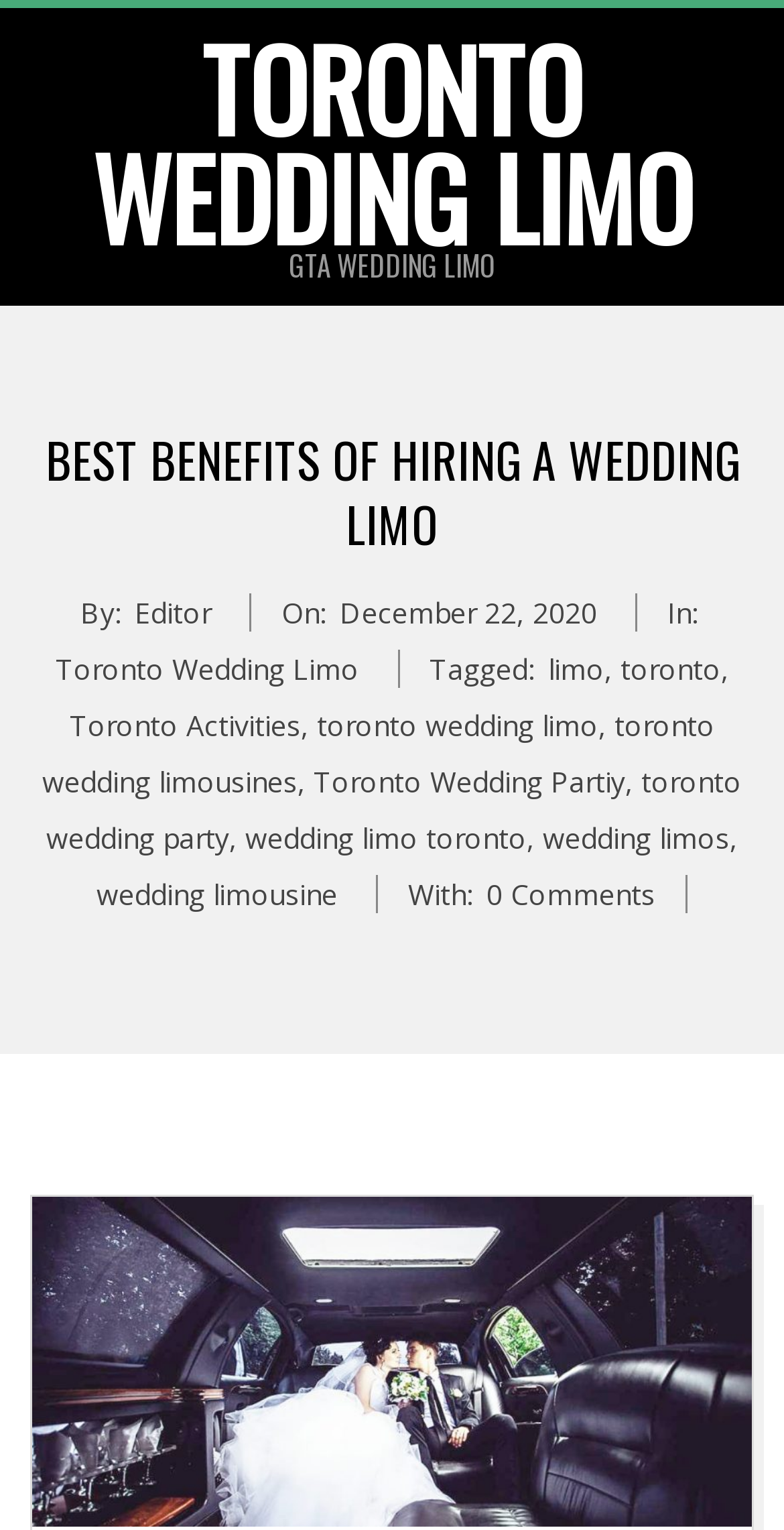Extract the bounding box coordinates for the UI element described by the text: "blog". The coordinates should be in the form of [left, top, right, bottom] with values between 0 and 1.

None